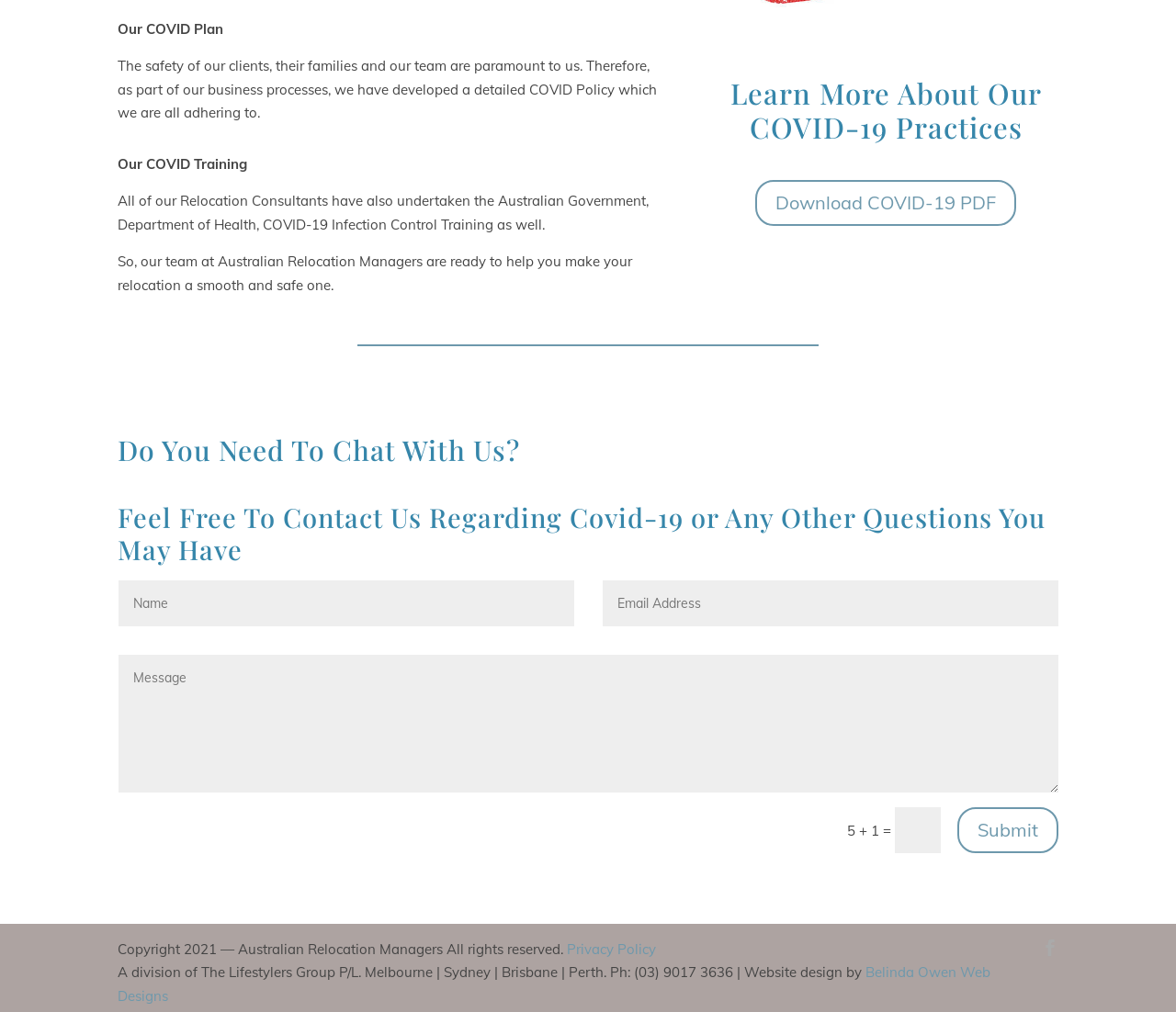Identify the coordinates of the bounding box for the element that must be clicked to accomplish the instruction: "Submit".

[0.814, 0.798, 0.9, 0.843]